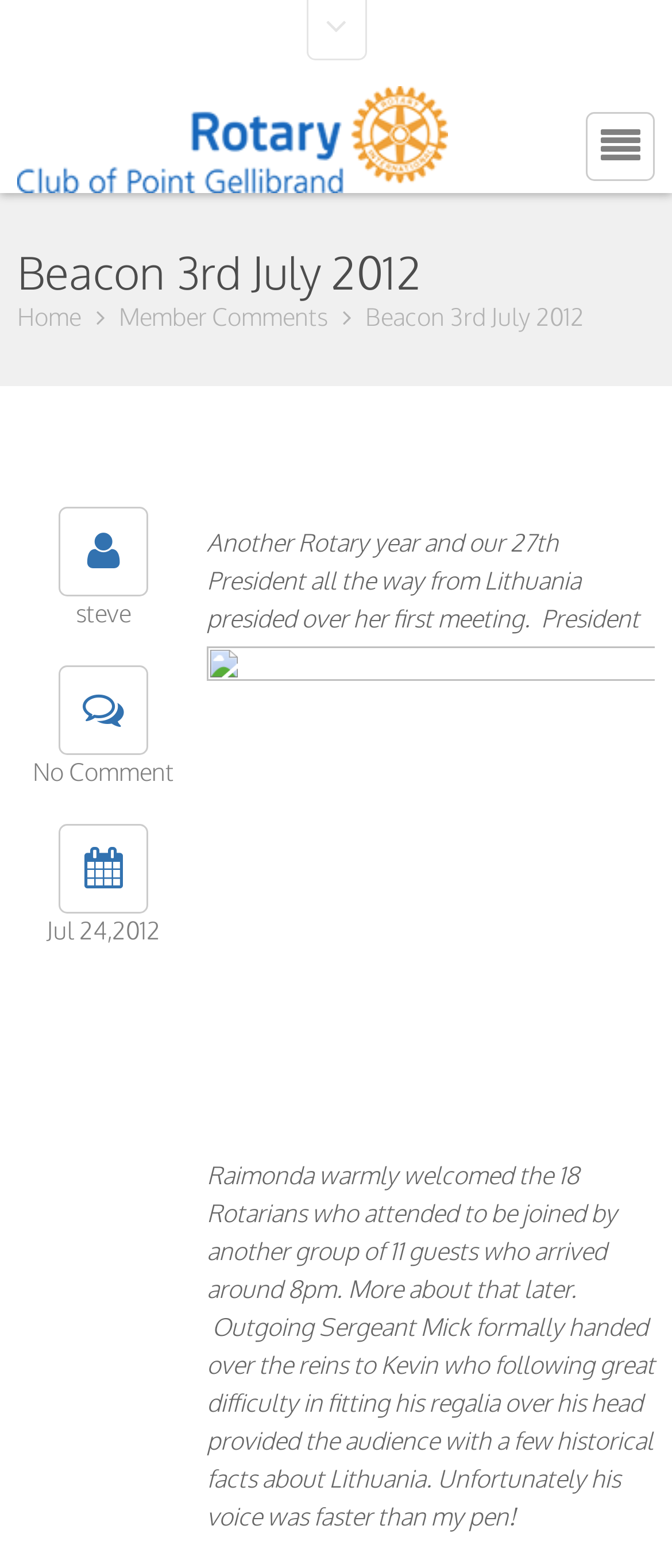Determine the bounding box coordinates for the HTML element described here: "alt="Rotary Club of Point Gellibrand"".

[0.026, 0.038, 0.667, 0.123]